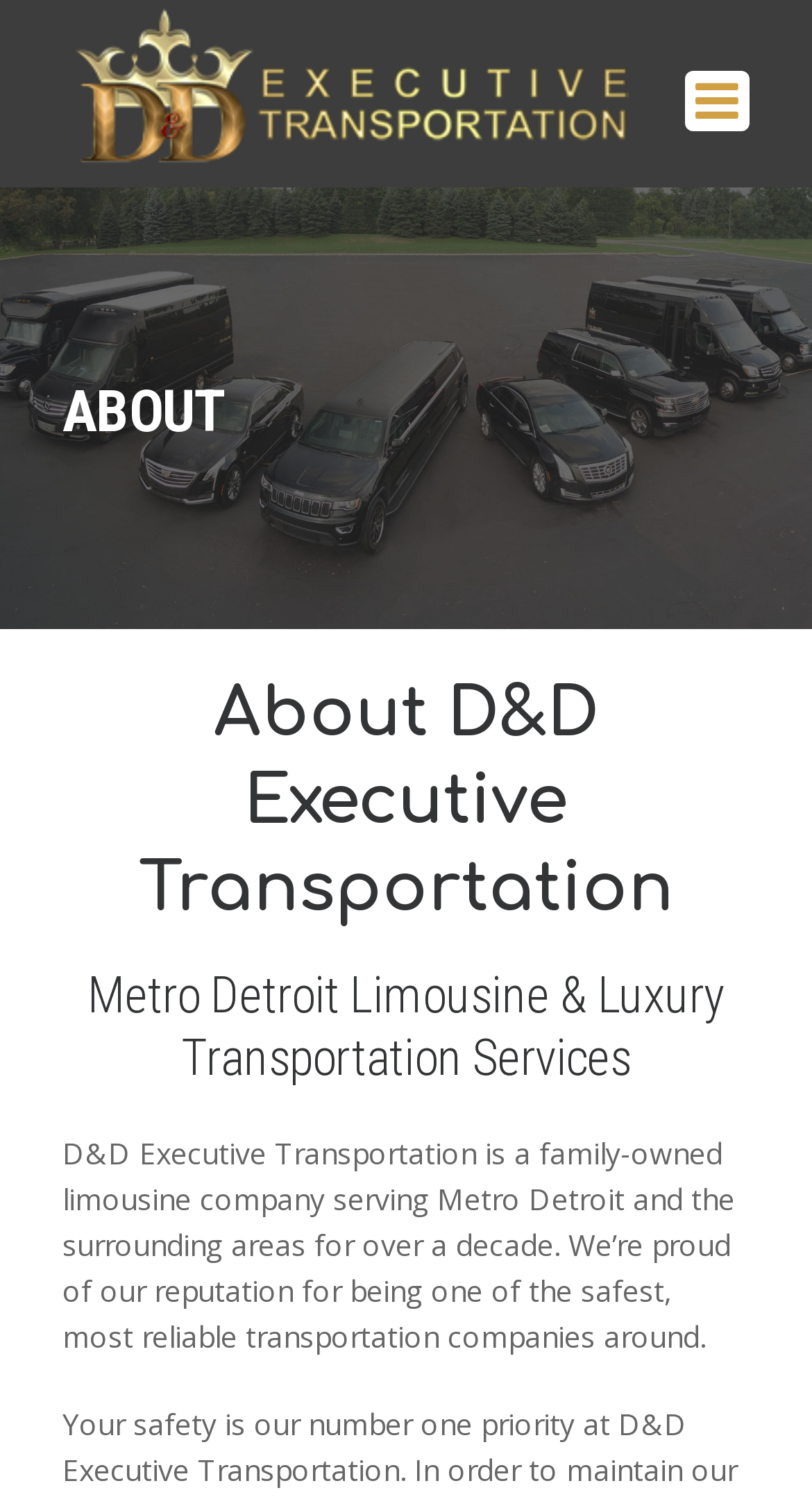Provide the bounding box coordinates of the UI element this sentence describes: "aria-label="Navigation"".

[0.844, 0.0, 0.923, 0.132]